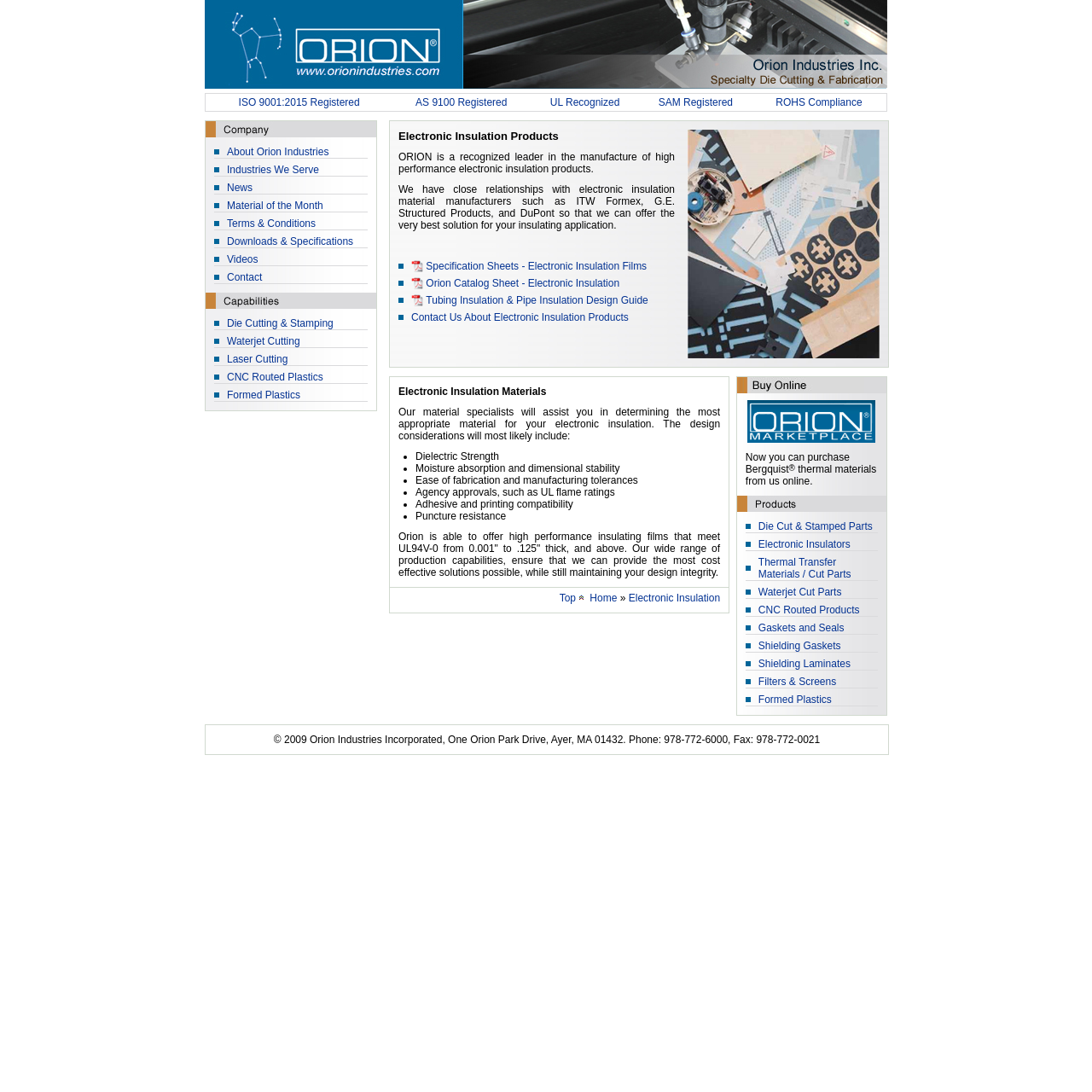Identify the bounding box coordinates for the element you need to click to achieve the following task: "Contact us about electronic insulation products". The coordinates must be four float values ranging from 0 to 1, formatted as [left, top, right, bottom].

[0.377, 0.285, 0.576, 0.296]